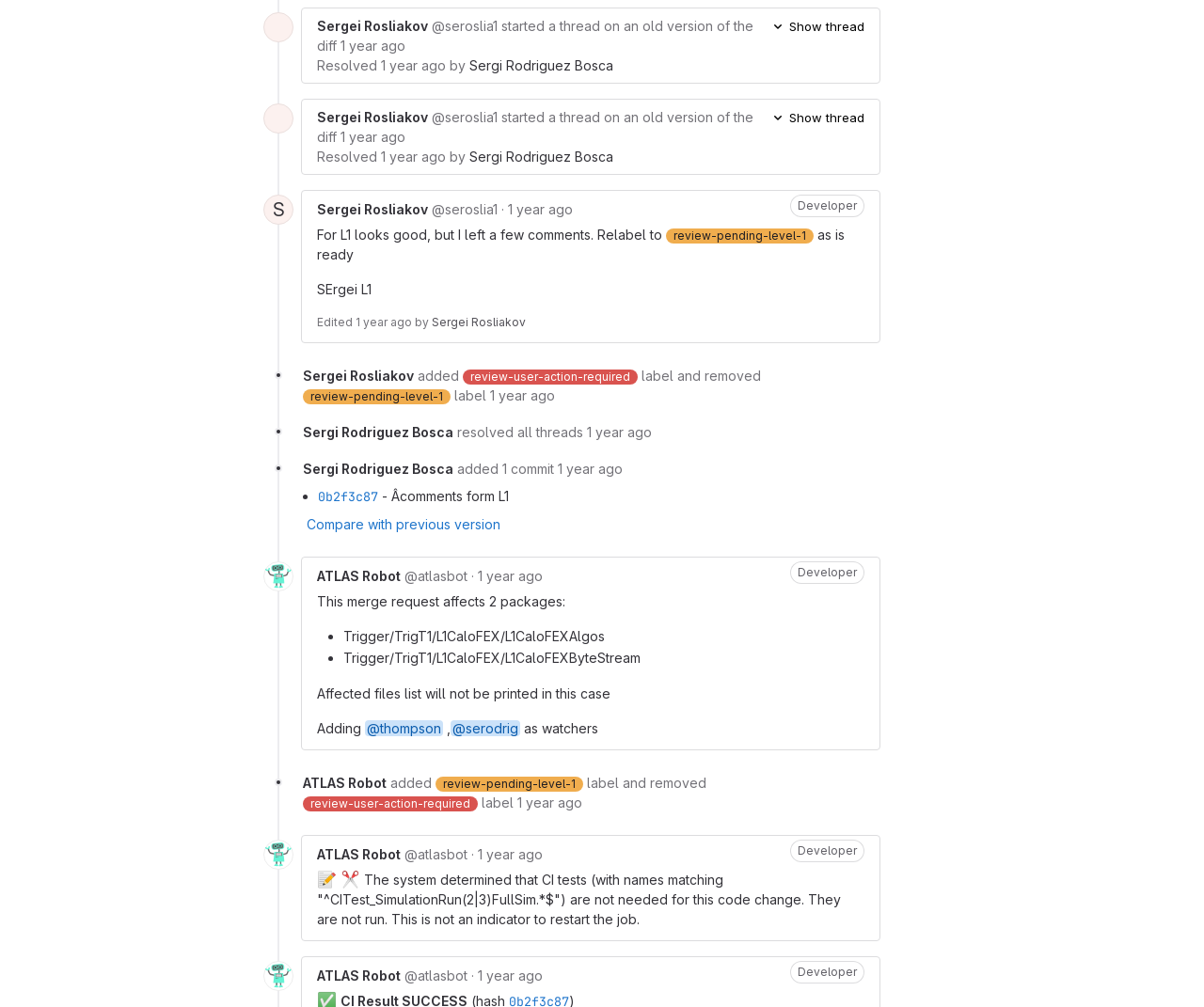Predict the bounding box of the UI element that fits this description: "Compare with previous version".

[0.255, 0.513, 0.416, 0.529]